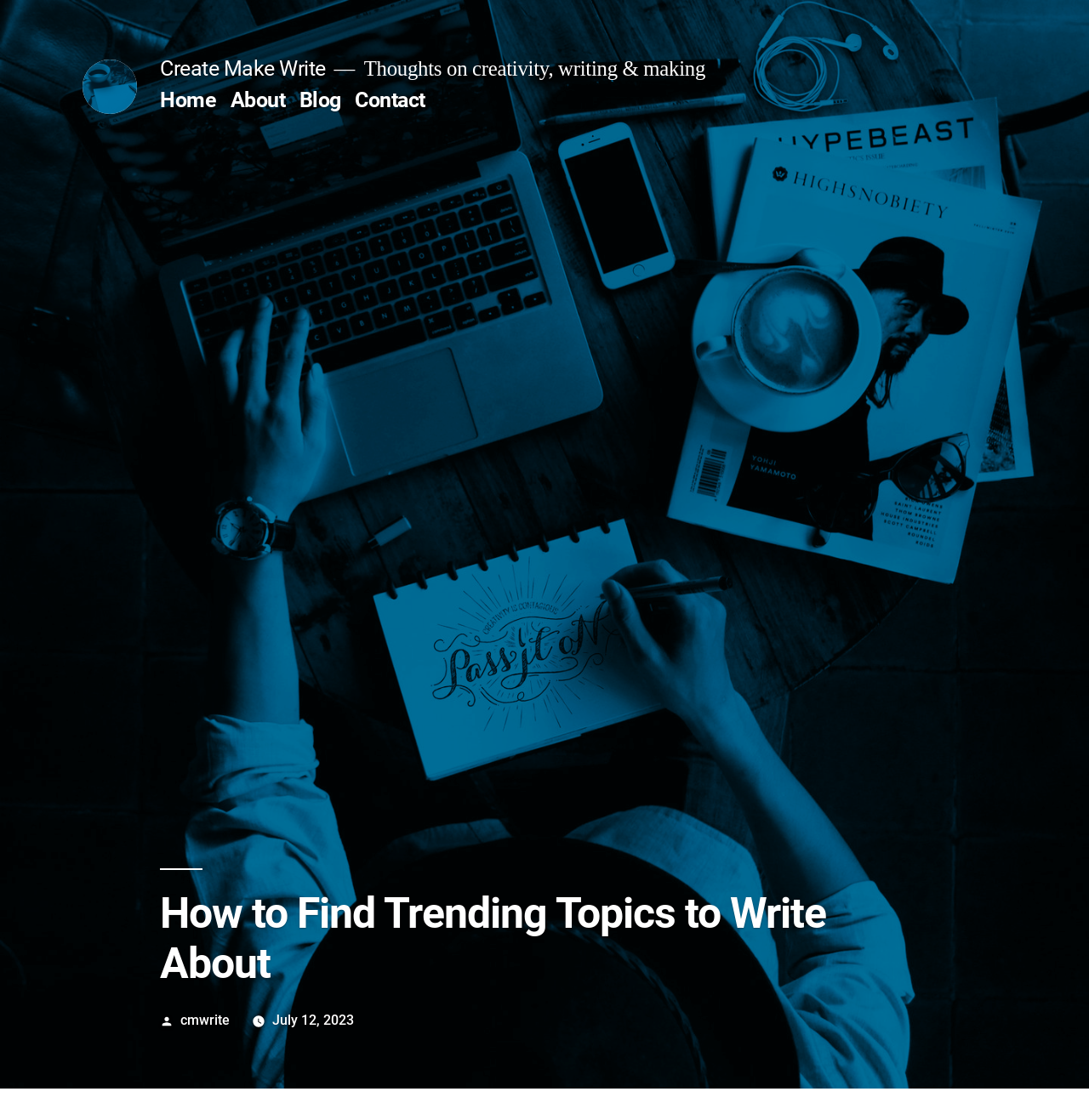Could you specify the bounding box coordinates for the clickable section to complete the following instruction: "go to home page"?

[0.147, 0.079, 0.198, 0.101]